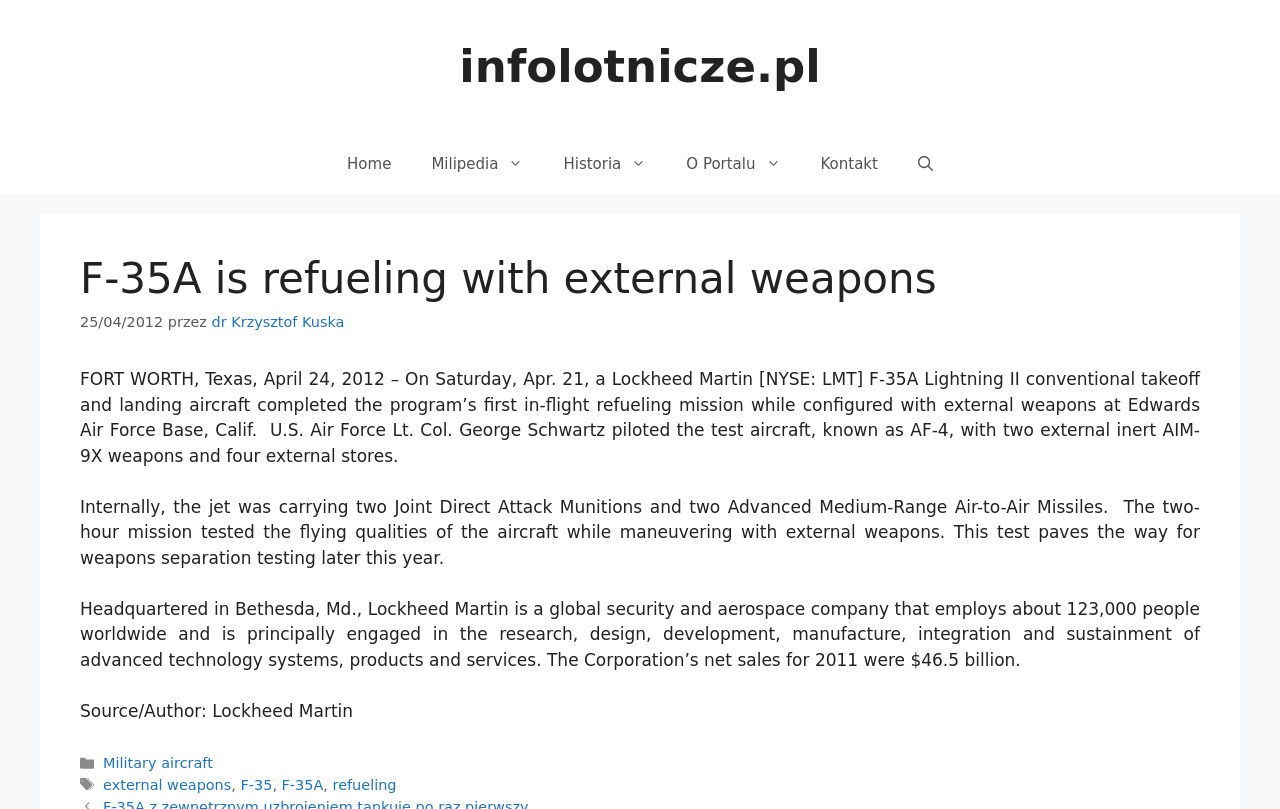Identify the bounding box coordinates for the UI element described as follows: "infolotnicze.pl". Ensure the coordinates are four float numbers between 0 and 1, formatted as [left, top, right, bottom].

[0.359, 0.049, 0.641, 0.115]